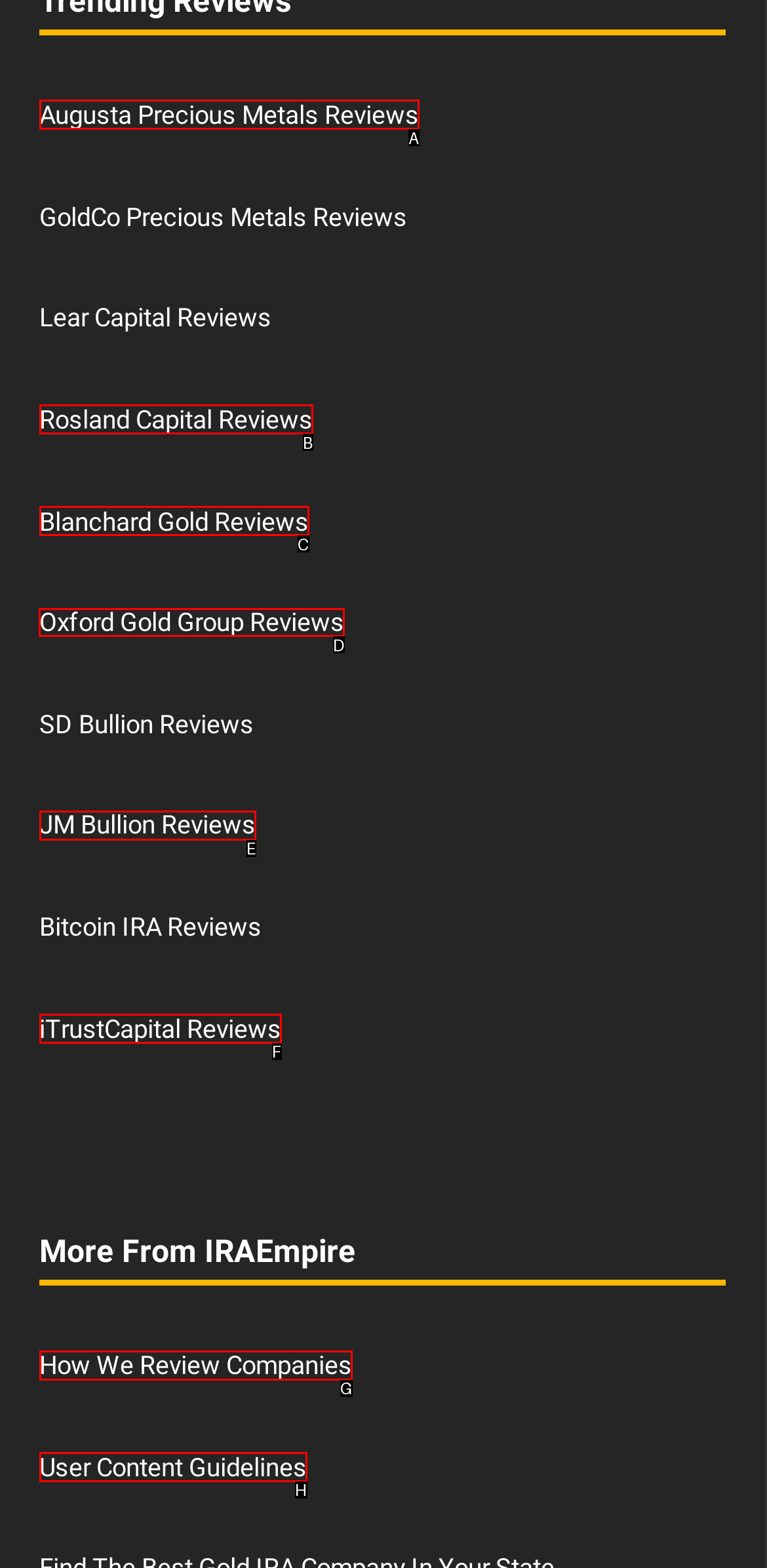Select the correct UI element to click for this task: View Oxford Gold Group Reviews.
Answer using the letter from the provided options.

D